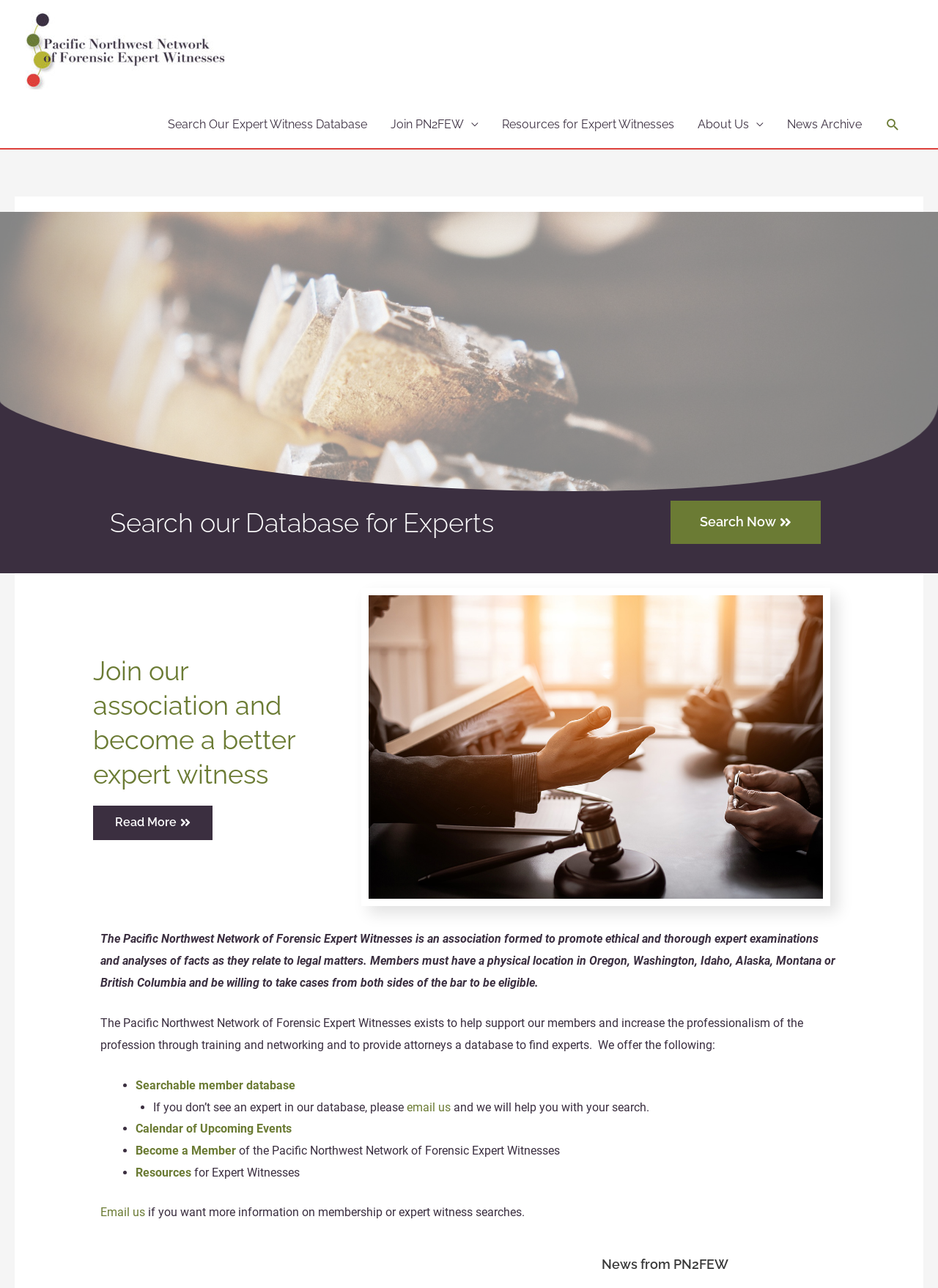Based on the element description, predict the bounding box coordinates (top-left x, top-left y, bottom-right x, bottom-right y) for the UI element in the screenshot: Search Our Expert Witness Database

[0.187, 0.079, 0.424, 0.115]